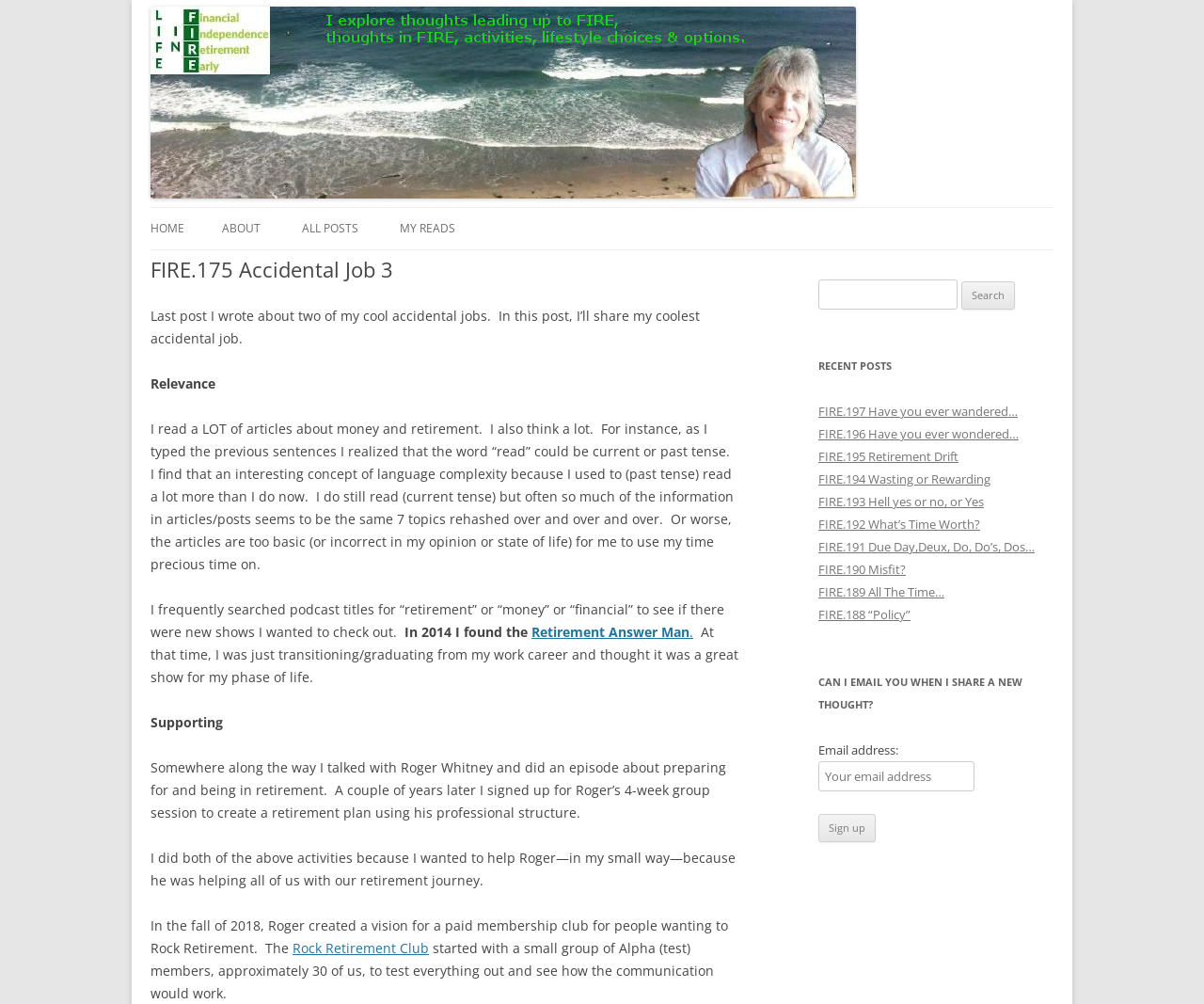Indicate the bounding box coordinates of the element that needs to be clicked to satisfy the following instruction: "Sign up to receive new thoughts via email". The coordinates should be four float numbers between 0 and 1, i.e., [left, top, right, bottom].

[0.68, 0.811, 0.727, 0.839]